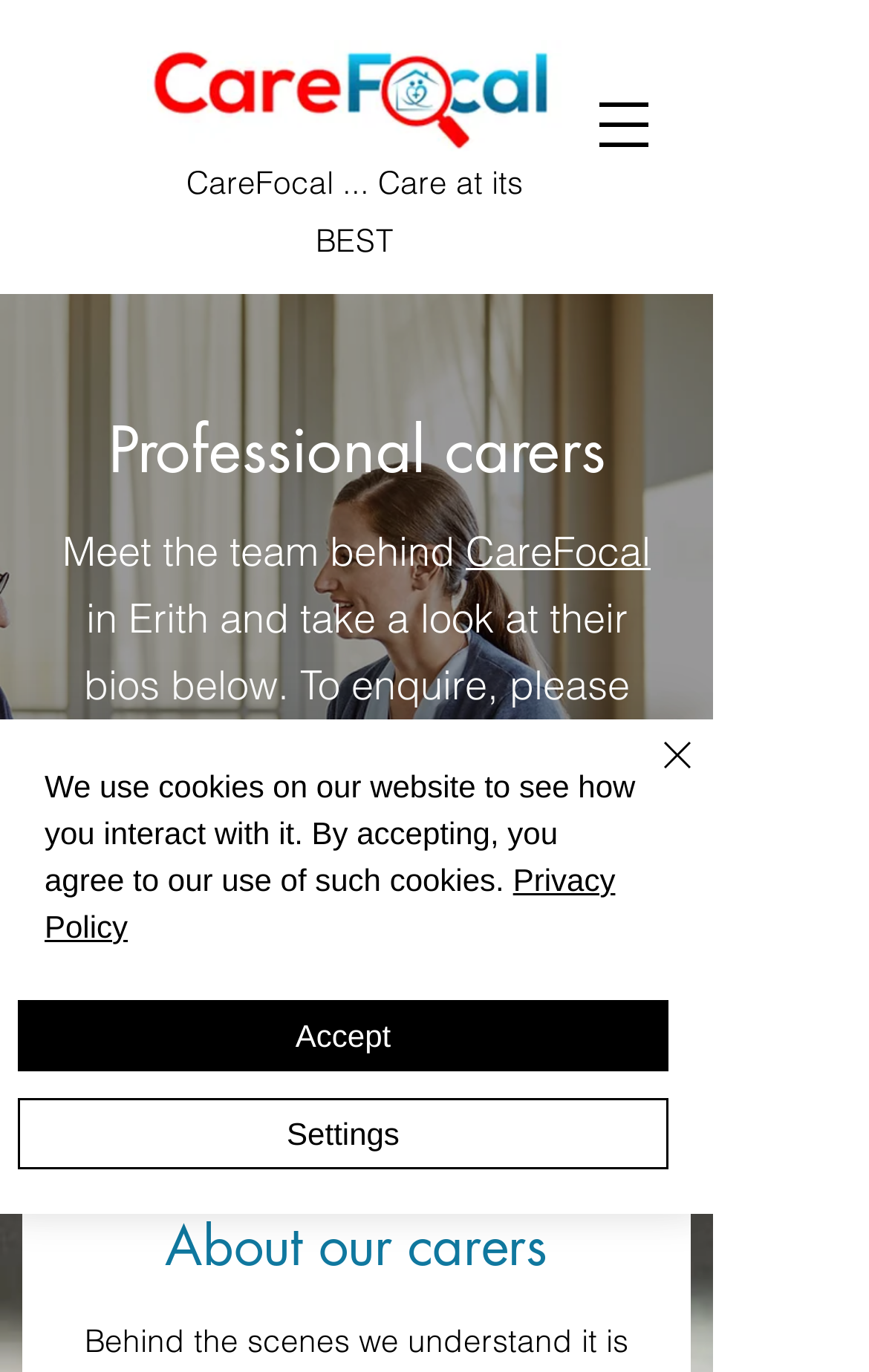Write a detailed summary of the webpage, including text, images, and layout.

The webpage is about CareFocal, a care service provider in Erith. At the top left, there is a CareFocal logo, which is an image linked to the website's homepage. Next to the logo, there is a tagline "CareFocal... Care at its BEST" in a static text format. 

On the top right, there is a navigation menu button that, when clicked, opens a dialog with more options. Below the navigation button, there is a heading "About our carers" and an image of a nursing home attendant. 

The main content of the webpage is divided into two sections. The first section has a heading "Professional carers" and a subheading "Meet the team behind" with a link to CareFocal's team page. There is also a paragraph of text describing the team and how to enquire about their services. 

The second section has a link to the "Contact us" page. At the bottom of the page, there are two links, "Phone" and "Email", each accompanied by an icon. 

There is also a cookie policy alert at the bottom of the page, which informs users about the website's use of cookies. The alert has a link to the "Privacy Policy" page and buttons to "Accept", "Settings", and "Close" the alert. The "Close" button has a small icon next to it.